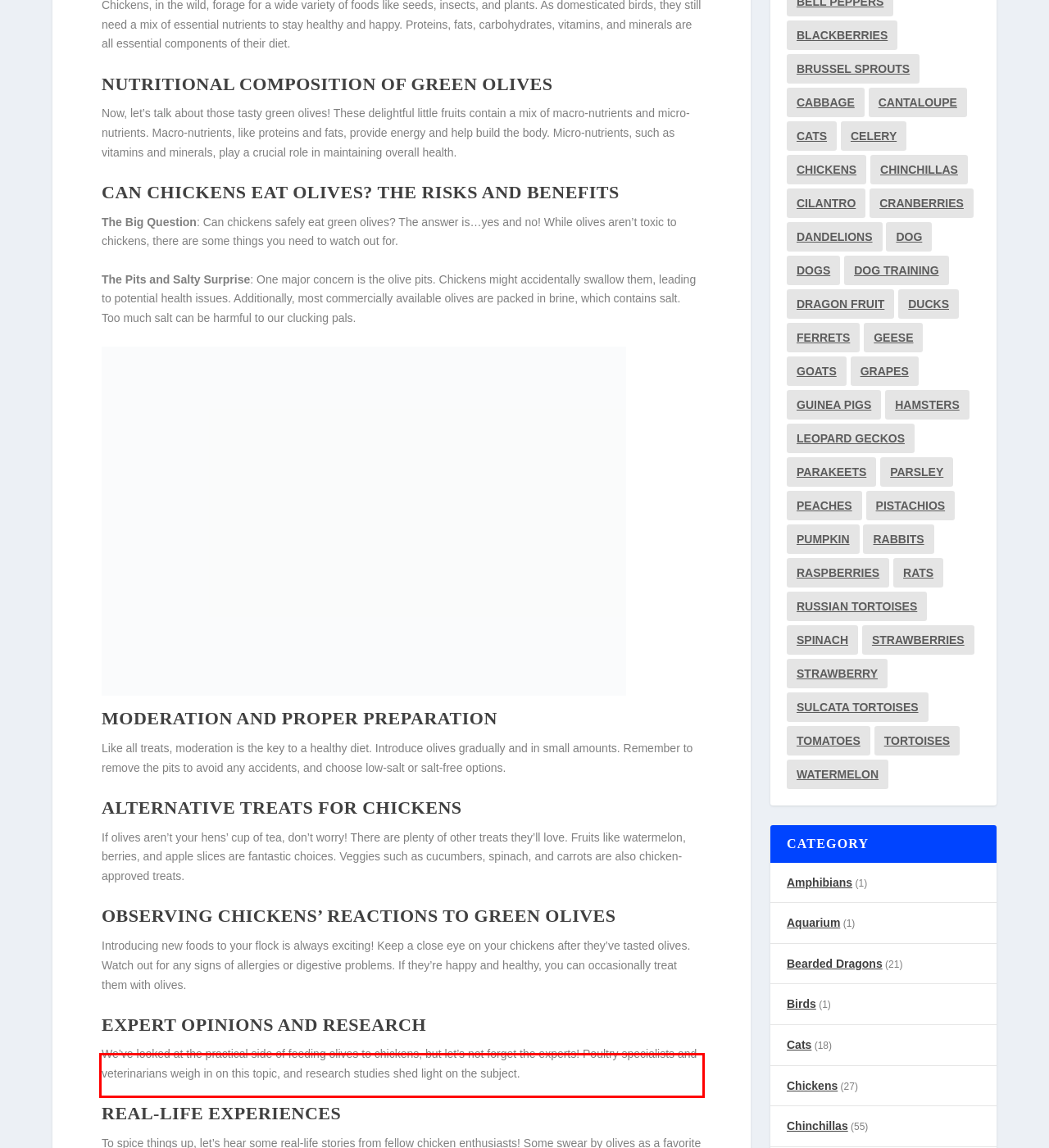Please look at the screenshot provided and find the red bounding box. Extract the text content contained within this bounding box.

We’ve looked at the practical side of feeding olives to chickens, but let’s not forget the experts! Poultry specialists and veterinarians weigh in on this topic, and research studies shed light on the subject.